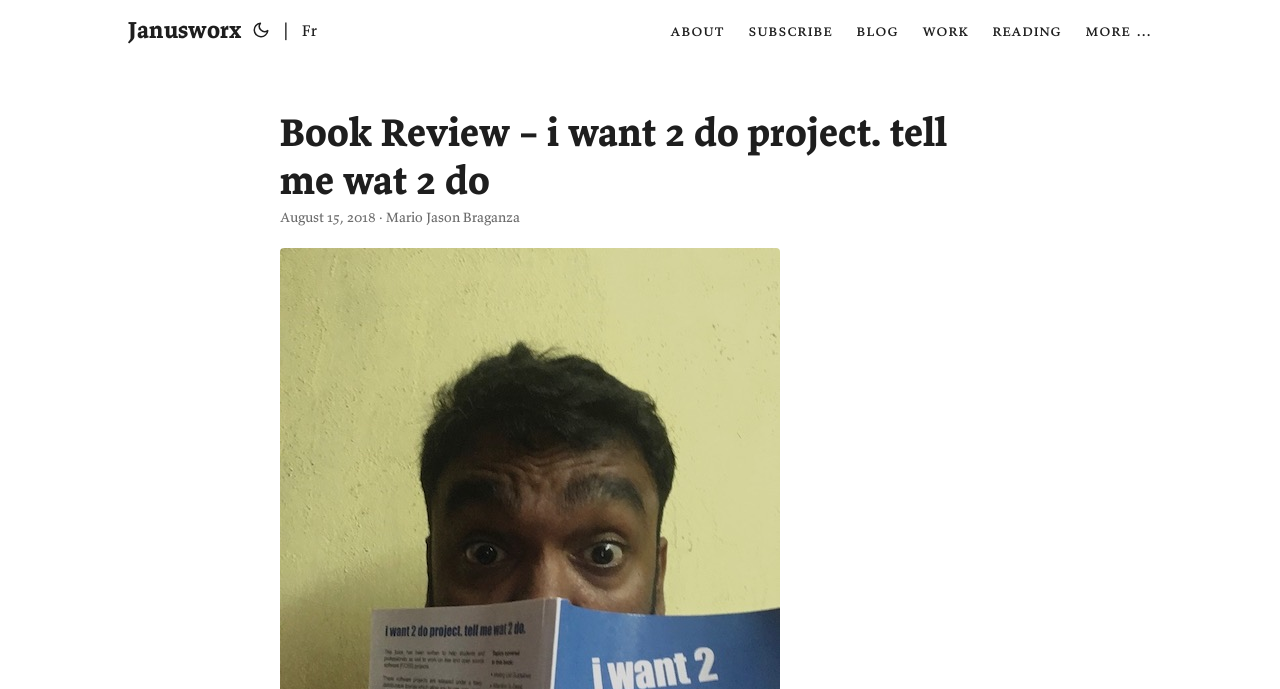Please locate the bounding box coordinates of the element that should be clicked to complete the given instruction: "explore more options".

[0.848, 0.0, 0.9, 0.087]